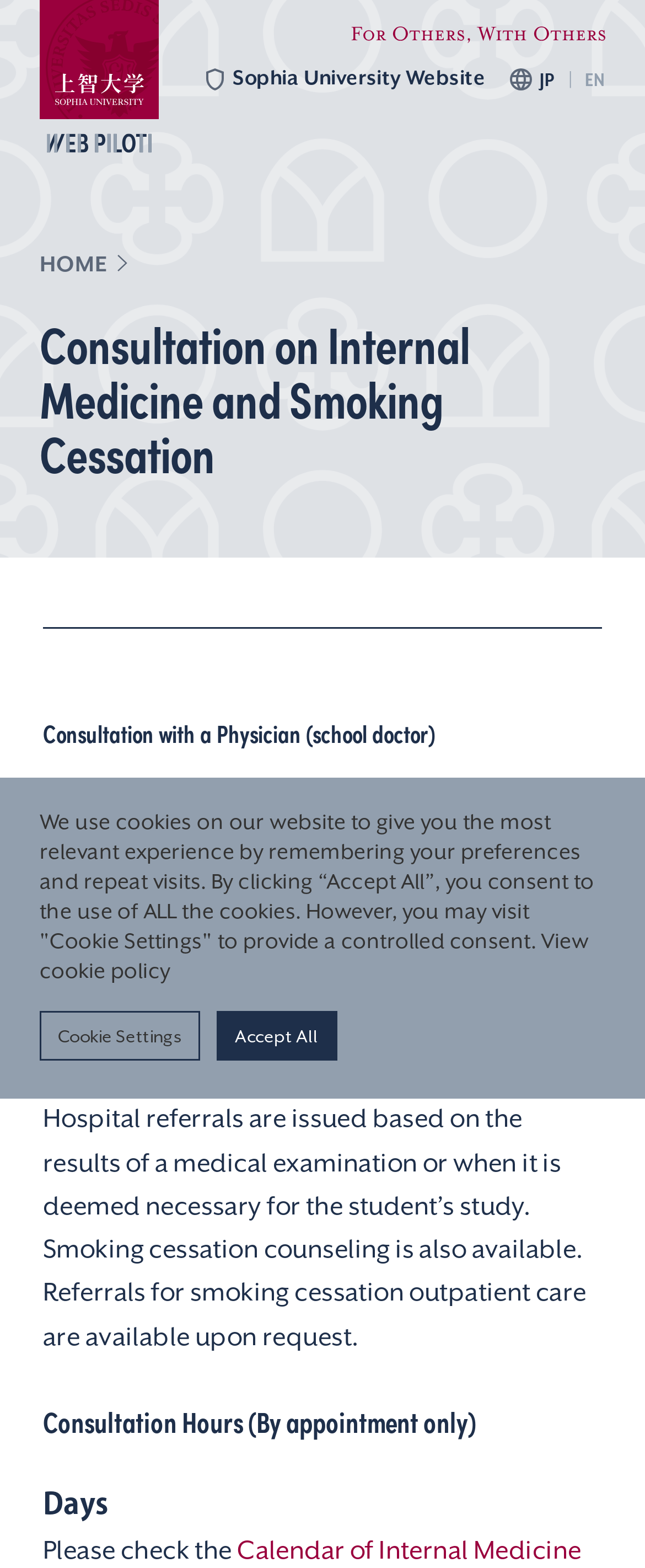Reply to the question below using a single word or brief phrase:
What is the purpose of the Health and Wellbeing Center?

Health Services